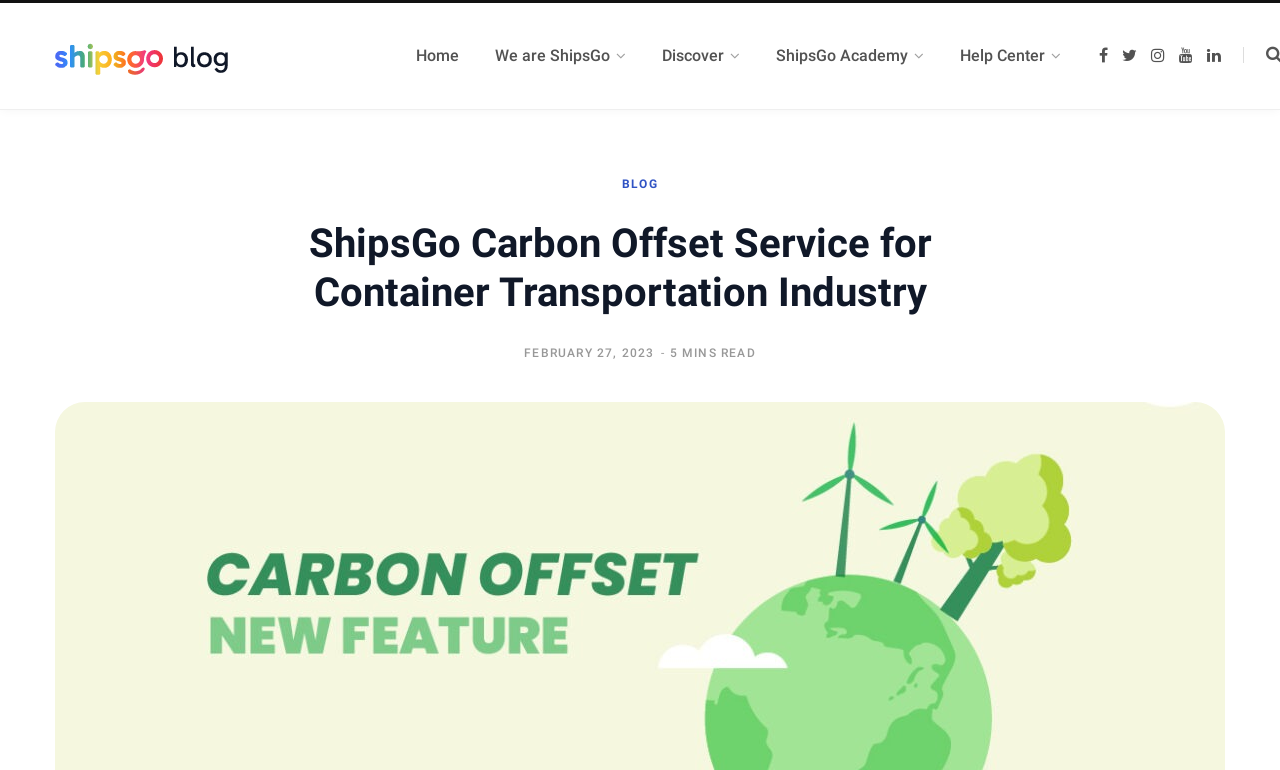Respond with a single word or phrase to the following question:
How many main navigation links are there?

5